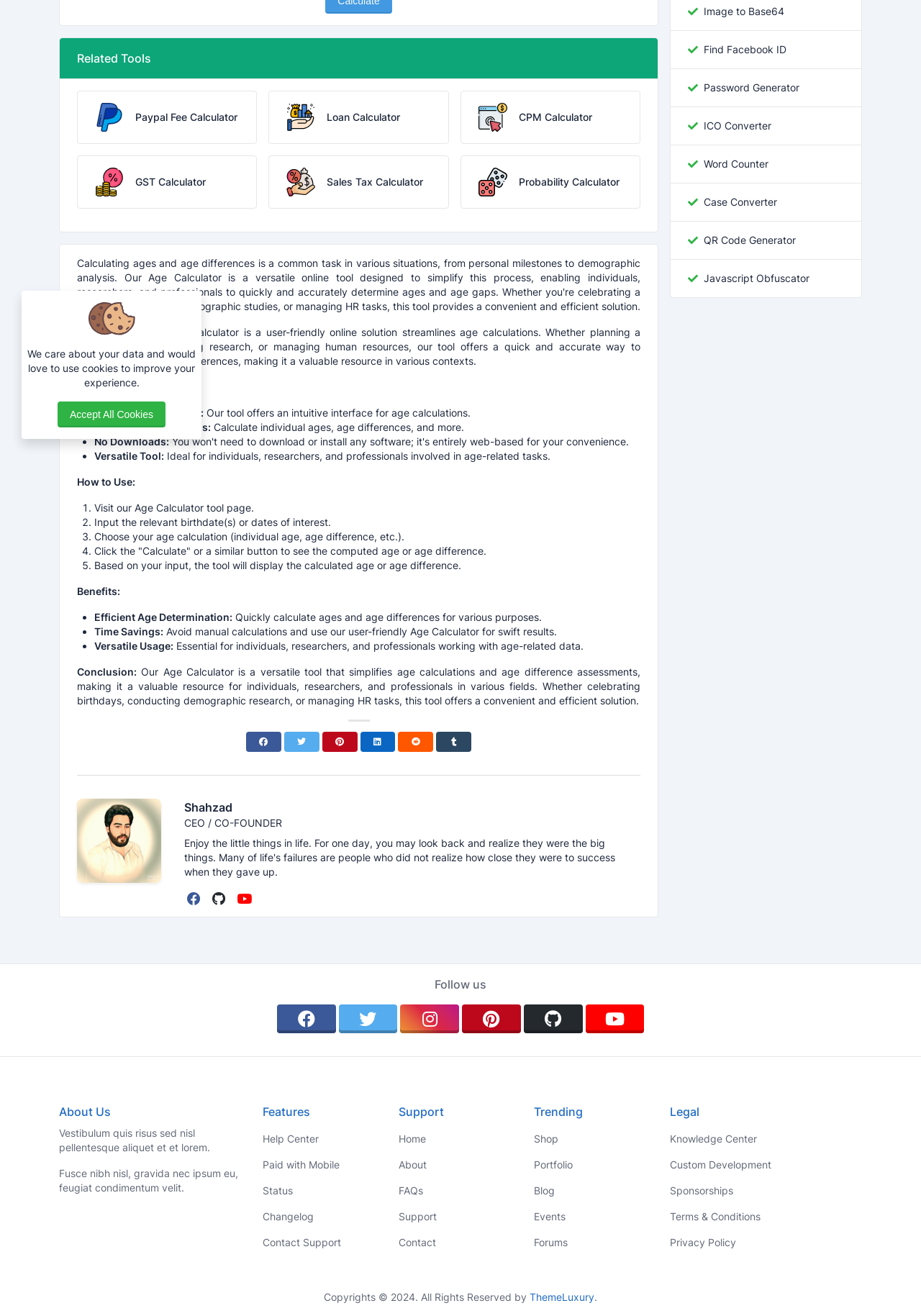Identify the bounding box of the UI element that matches this description: "Word Counter".

[0.764, 0.119, 0.834, 0.13]